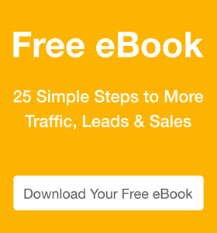Break down the image and describe each part extensively.

The image prominently features a vibrant yellow background with bold white text announcing "Free eBook." Below, it offers a concise subtitle, "25 Simple Steps to More Traffic, Leads & Sales," enticing viewers with valuable insights. At the bottom, a clear call-to-action button states "Download Your Free eBook," encouraging users to engage further by accessing the resource. This design effectively draws attention and conveys the promise of actionable strategies for boosting online performance.